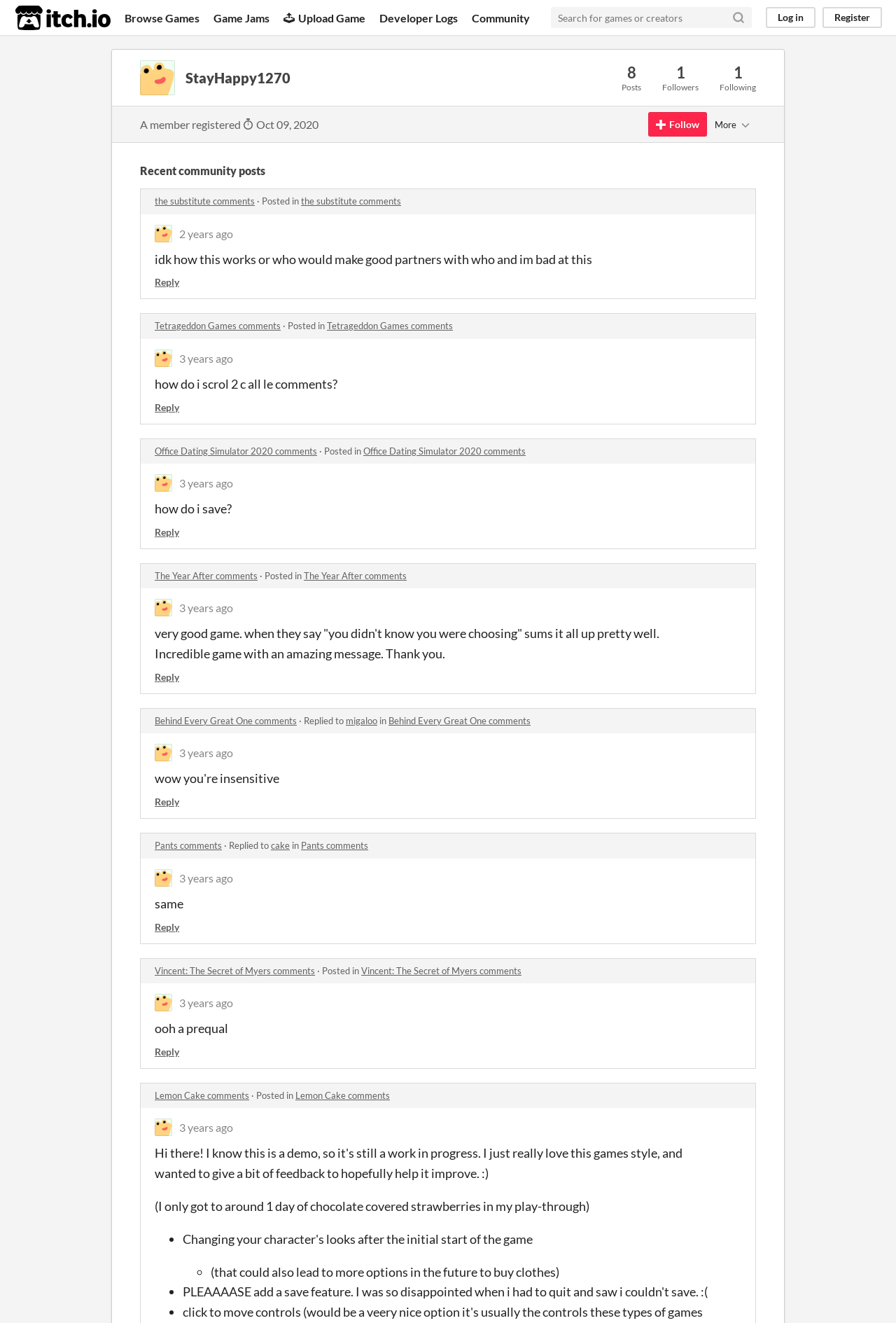Answer the question below in one word or phrase:
How many posts does the user have?

8